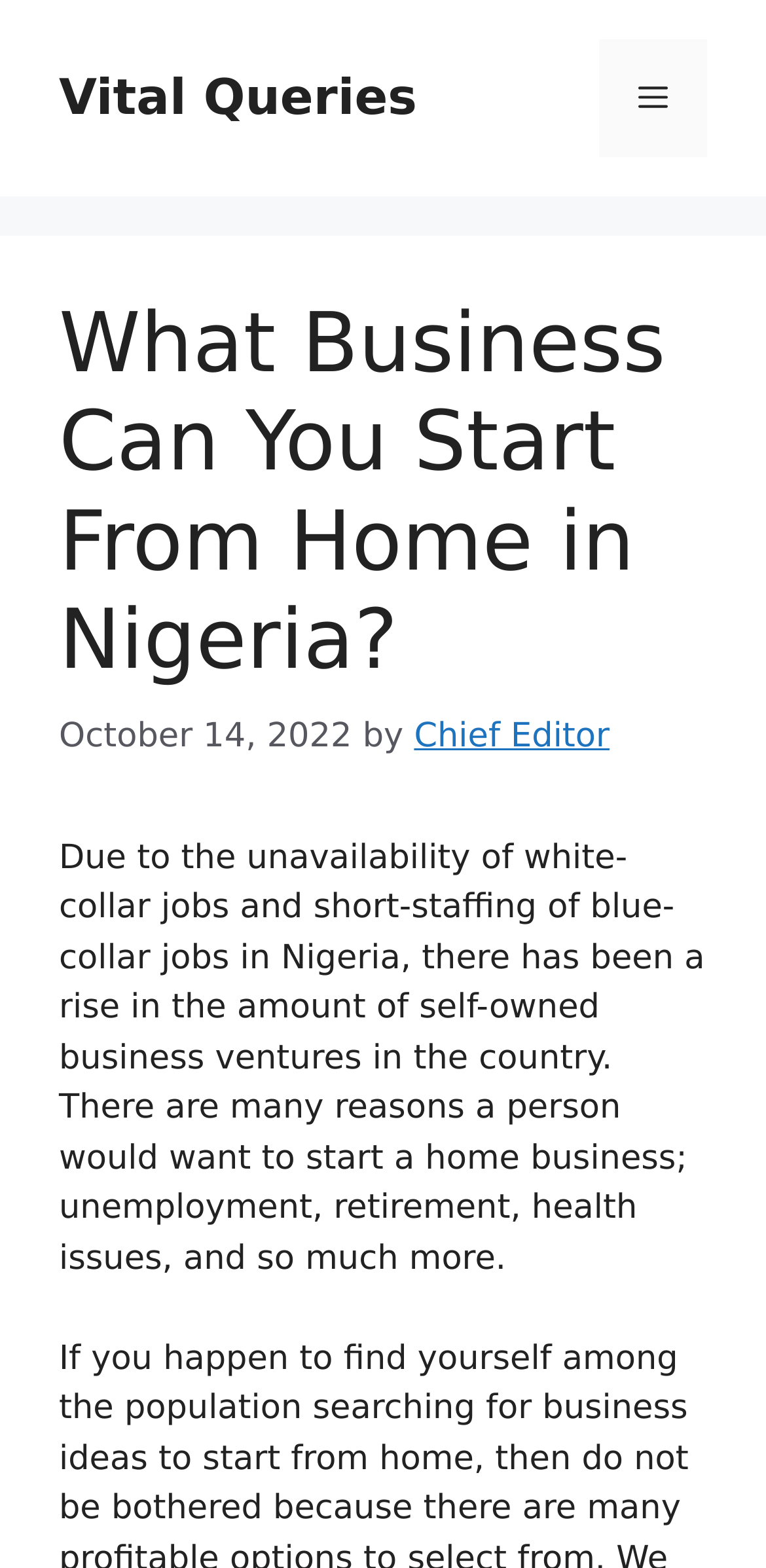Respond to the question below with a single word or phrase: What is the date of the article?

October 14, 2022